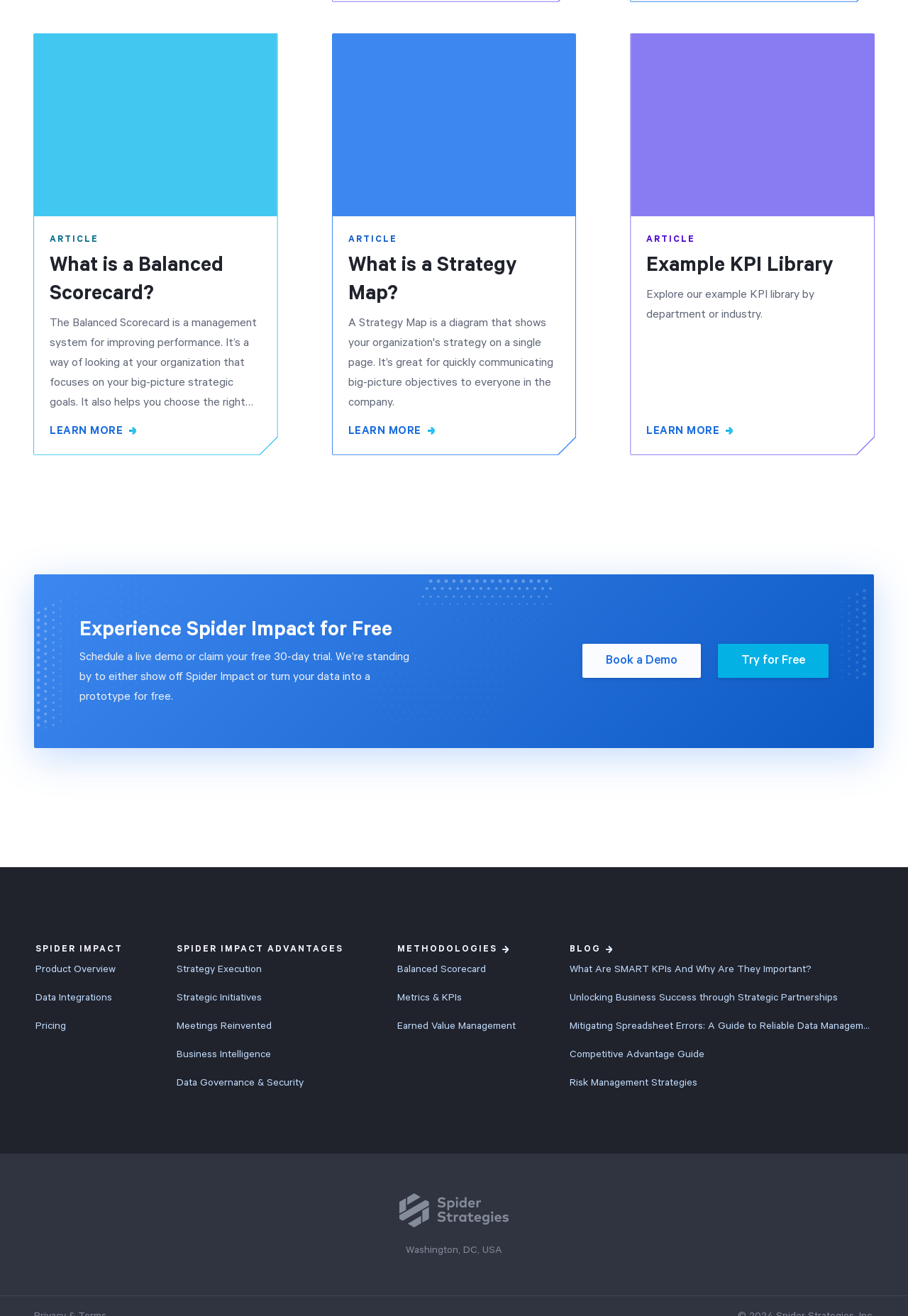Please determine the bounding box coordinates of the element's region to click in order to carry out the following instruction: "Book a demo". The coordinates should be four float numbers between 0 and 1, i.e., [left, top, right, bottom].

[0.641, 0.489, 0.772, 0.515]